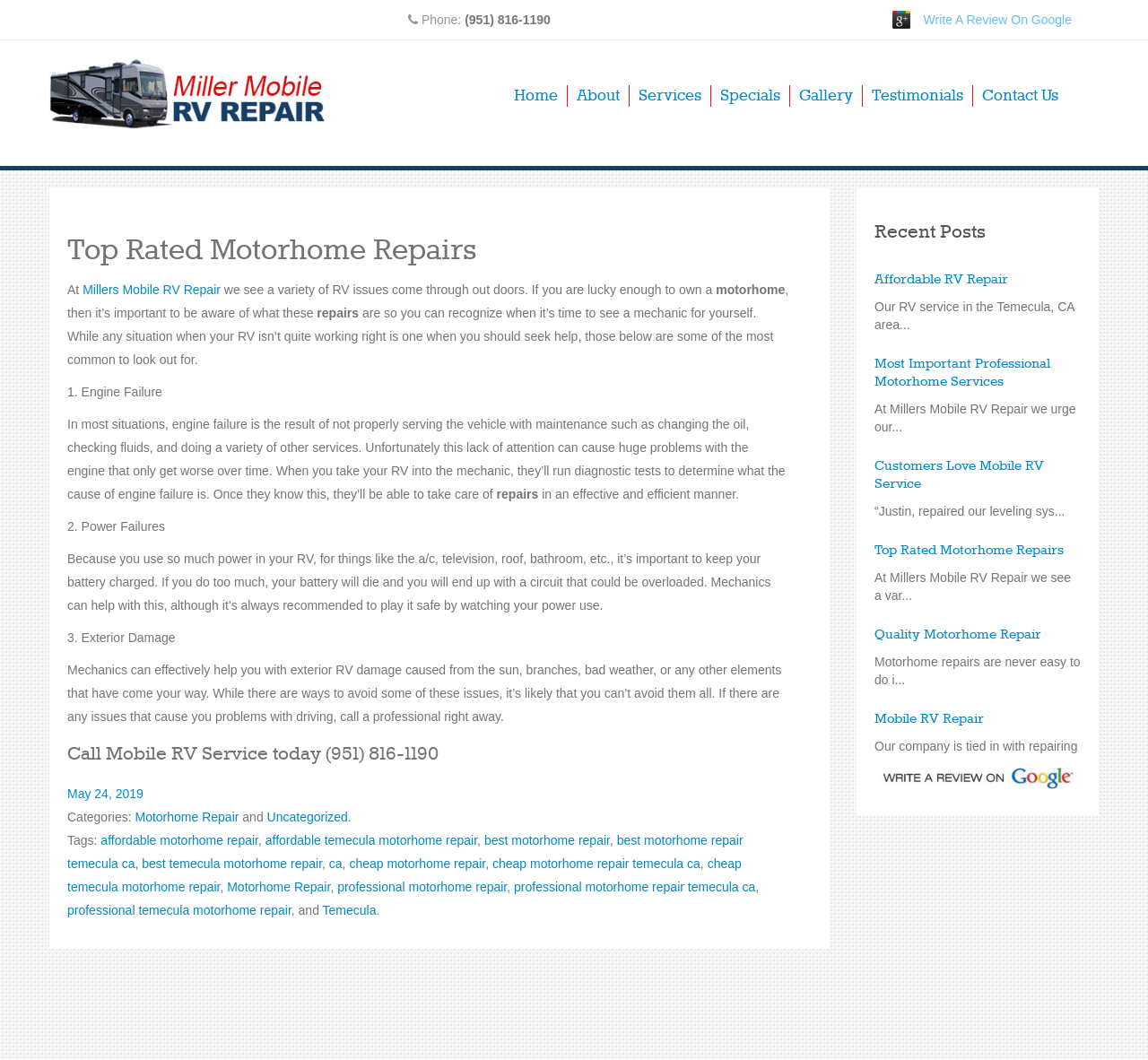Respond to the question below with a single word or phrase:
How many recent posts are listed on the webpage?

5